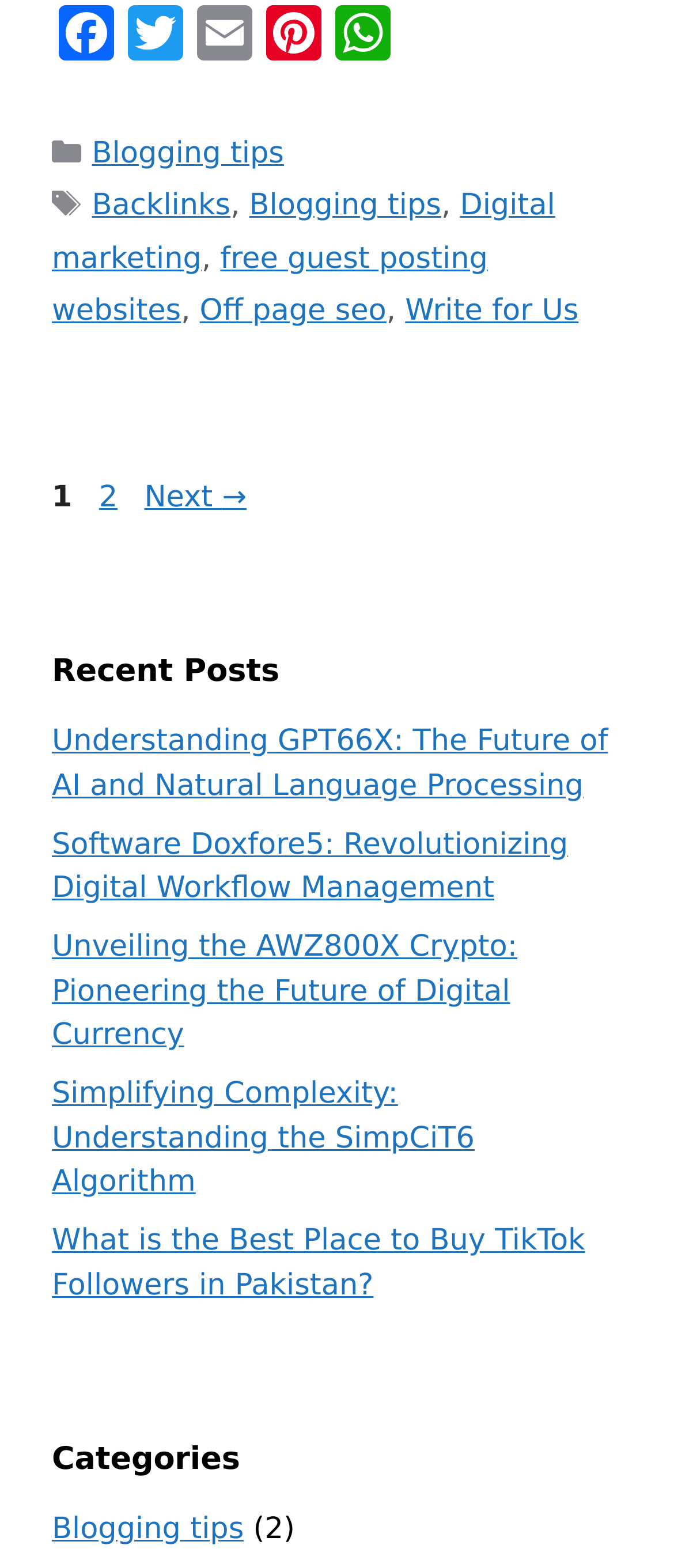Respond to the question below with a single word or phrase: What is the category of the first recent post?

Not specified